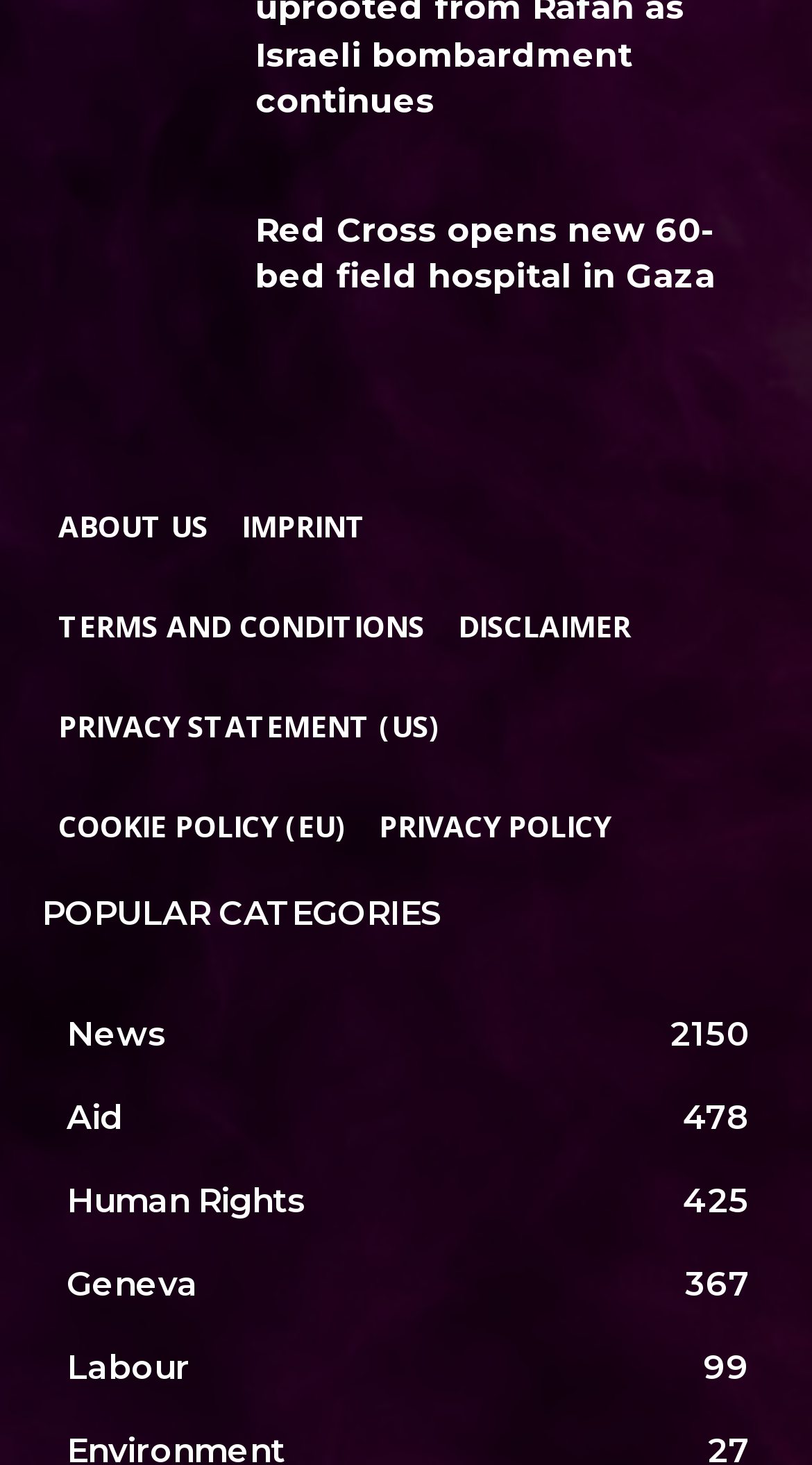Identify the bounding box for the described UI element: "Disclaimer".

[0.544, 0.394, 0.797, 0.462]